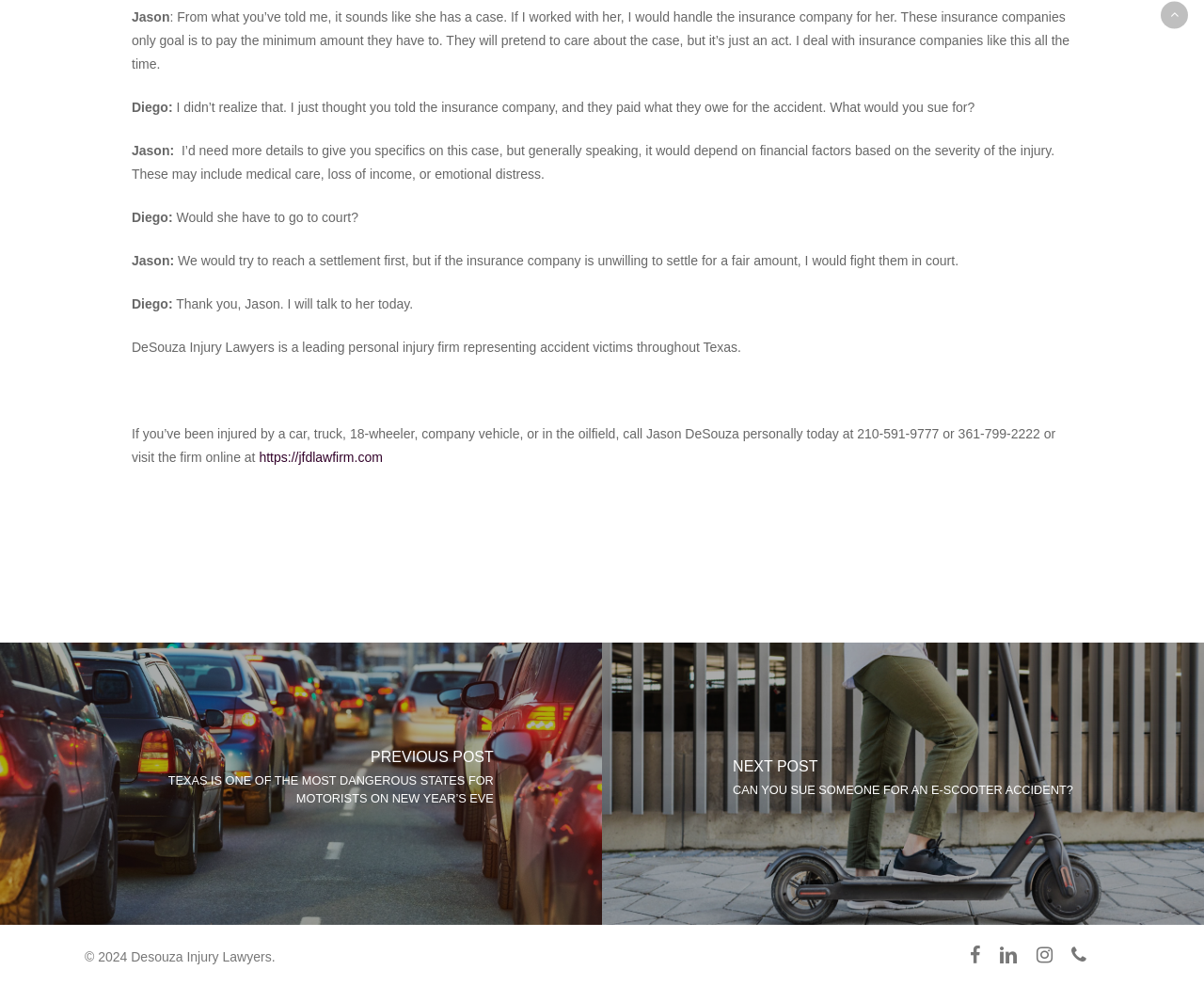Please respond to the question with a concise word or phrase:
What type of cases does DeSouza Injury Lawyers handle?

Personal injury cases